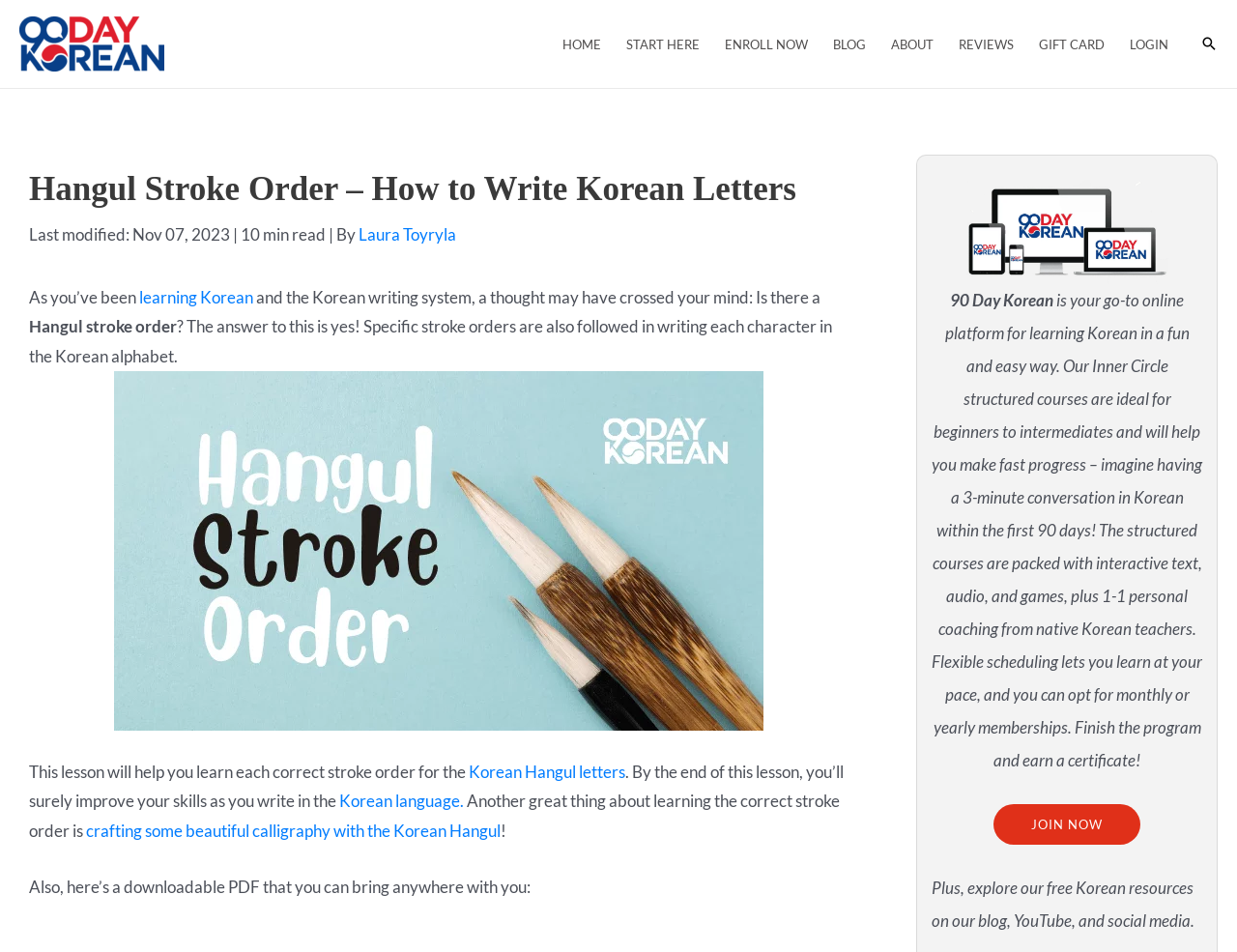Specify the bounding box coordinates for the region that must be clicked to perform the given instruction: "Learn more about the author by clicking on 'Laura Toyryla'".

[0.29, 0.236, 0.369, 0.257]